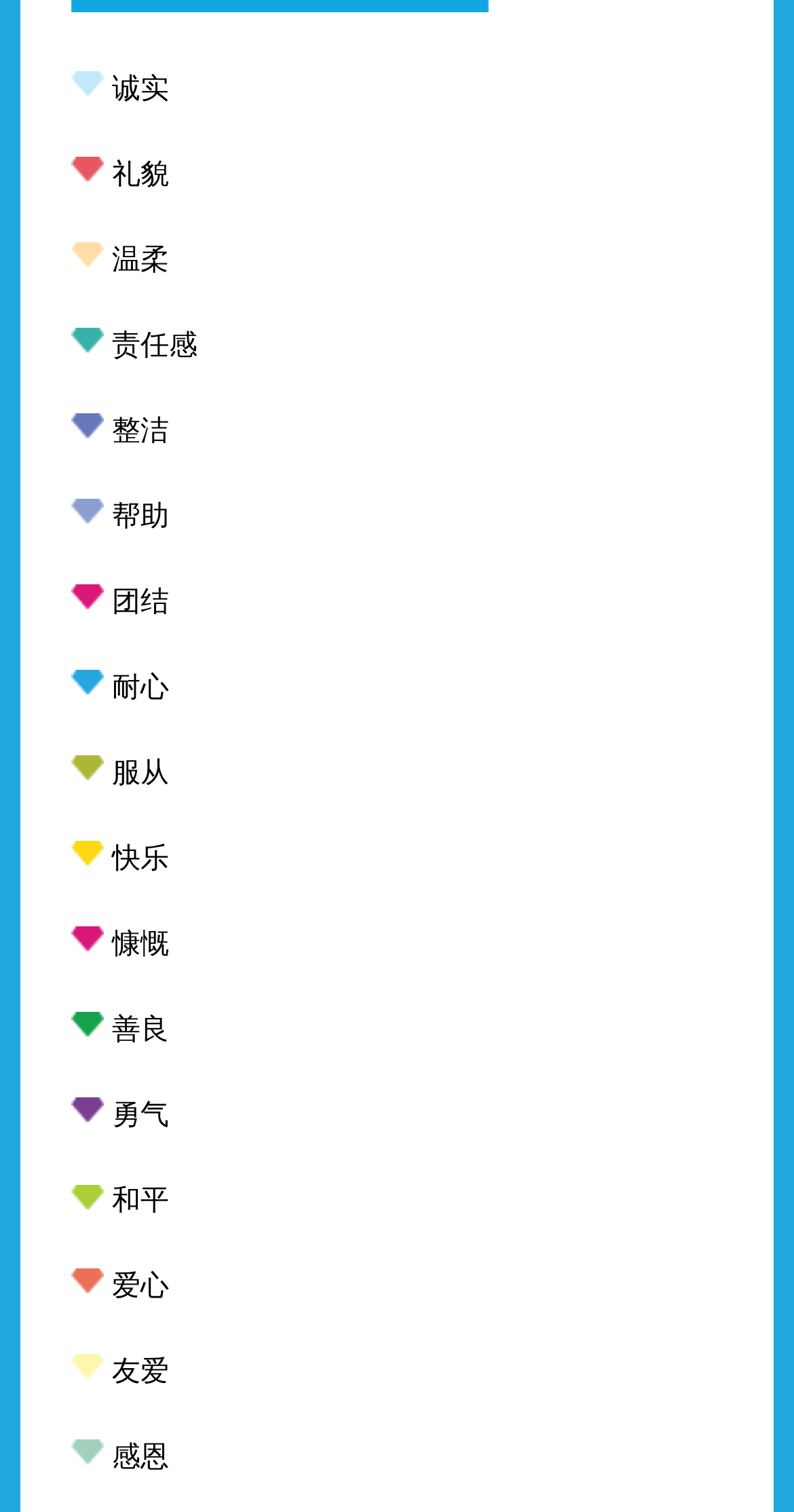Answer the question with a brief word or phrase:
How many virtues are listed?

15